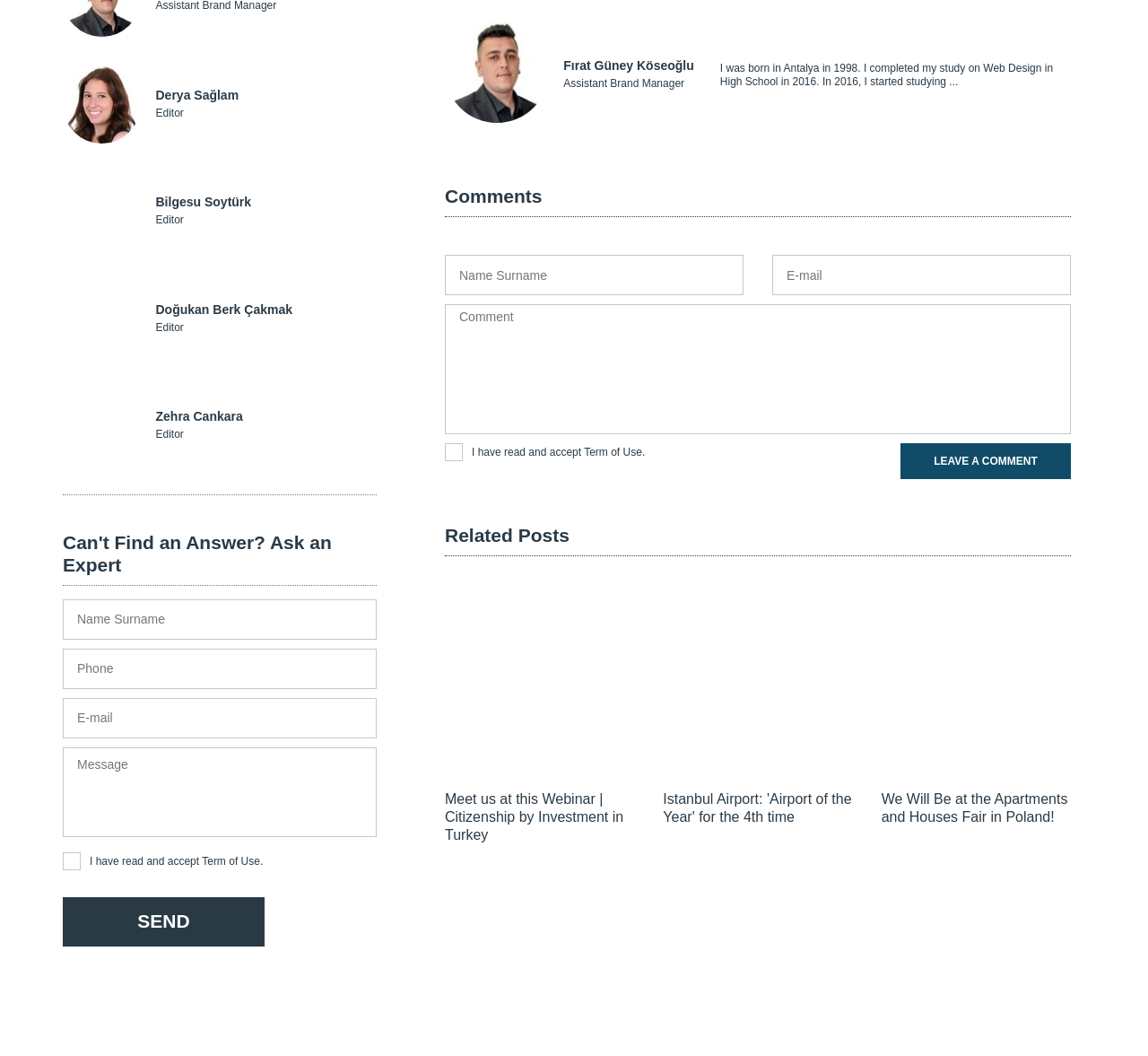Please locate the bounding box coordinates of the element's region that needs to be clicked to follow the instruction: "View related post". The bounding box coordinates should be provided as four float numbers between 0 and 1, i.e., [left, top, right, bottom].

[0.387, 0.72, 0.553, 0.737]